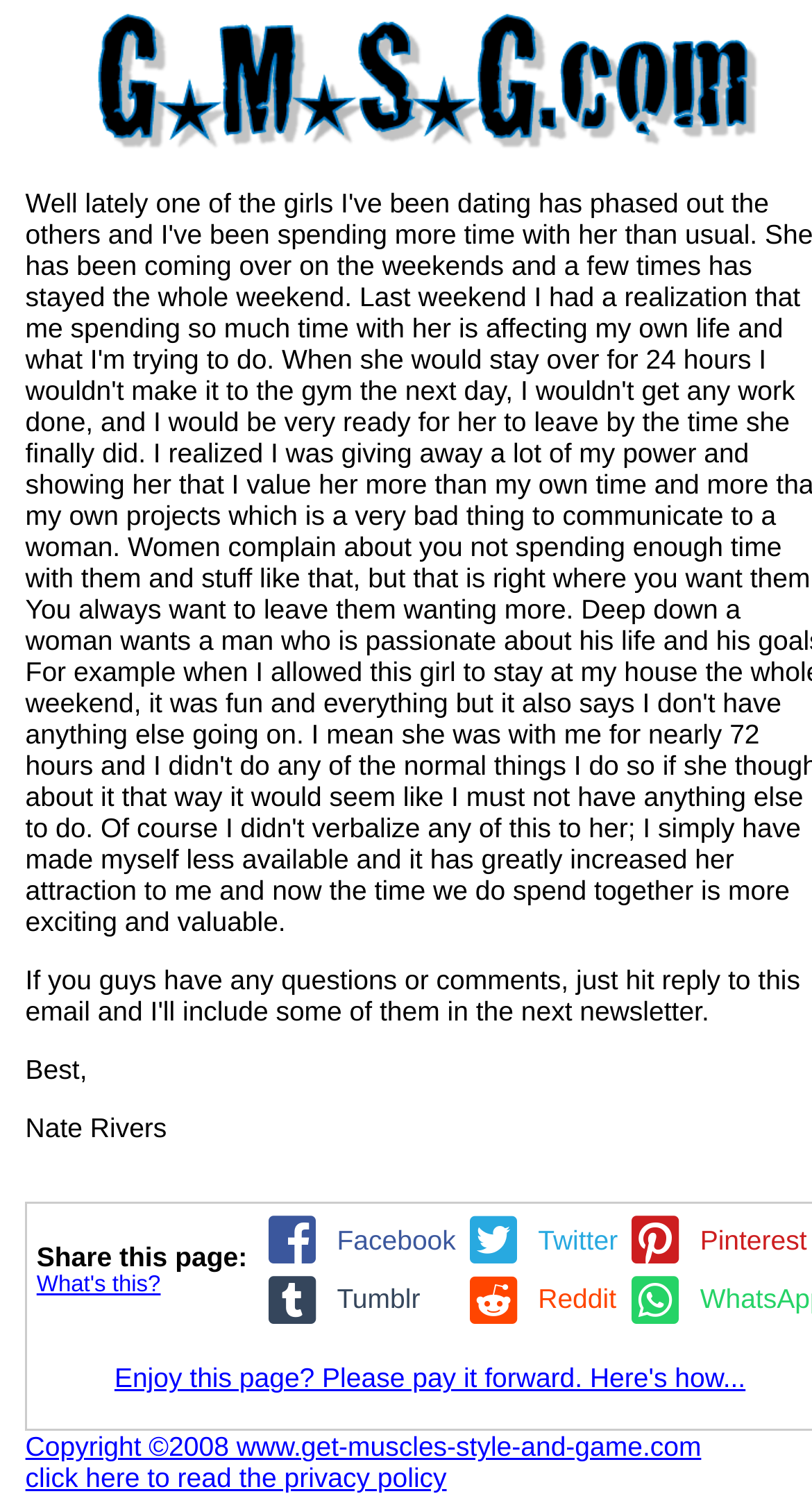What is the copyright year of the website?
From the image, provide a succinct answer in one word or a short phrase.

2008